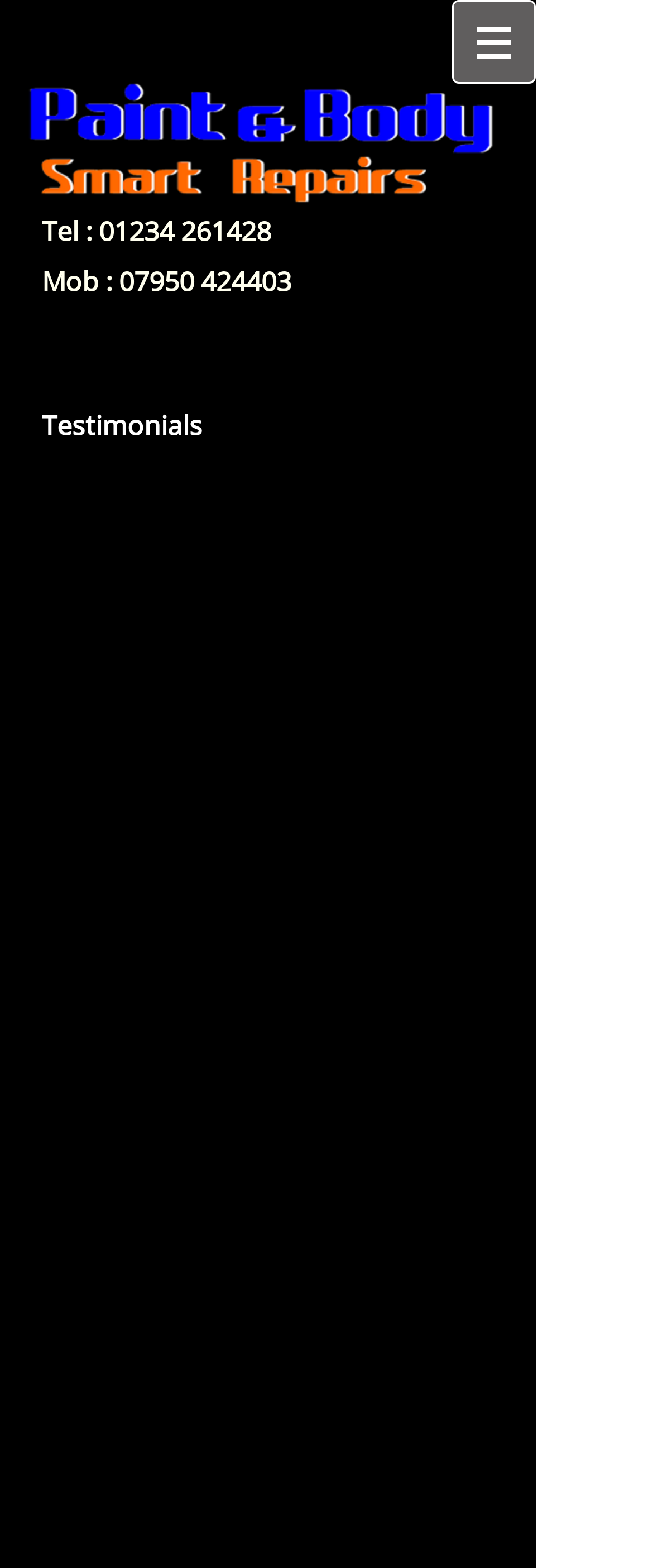How many testimonials are displayed?
Using the picture, provide a one-word or short phrase answer.

15